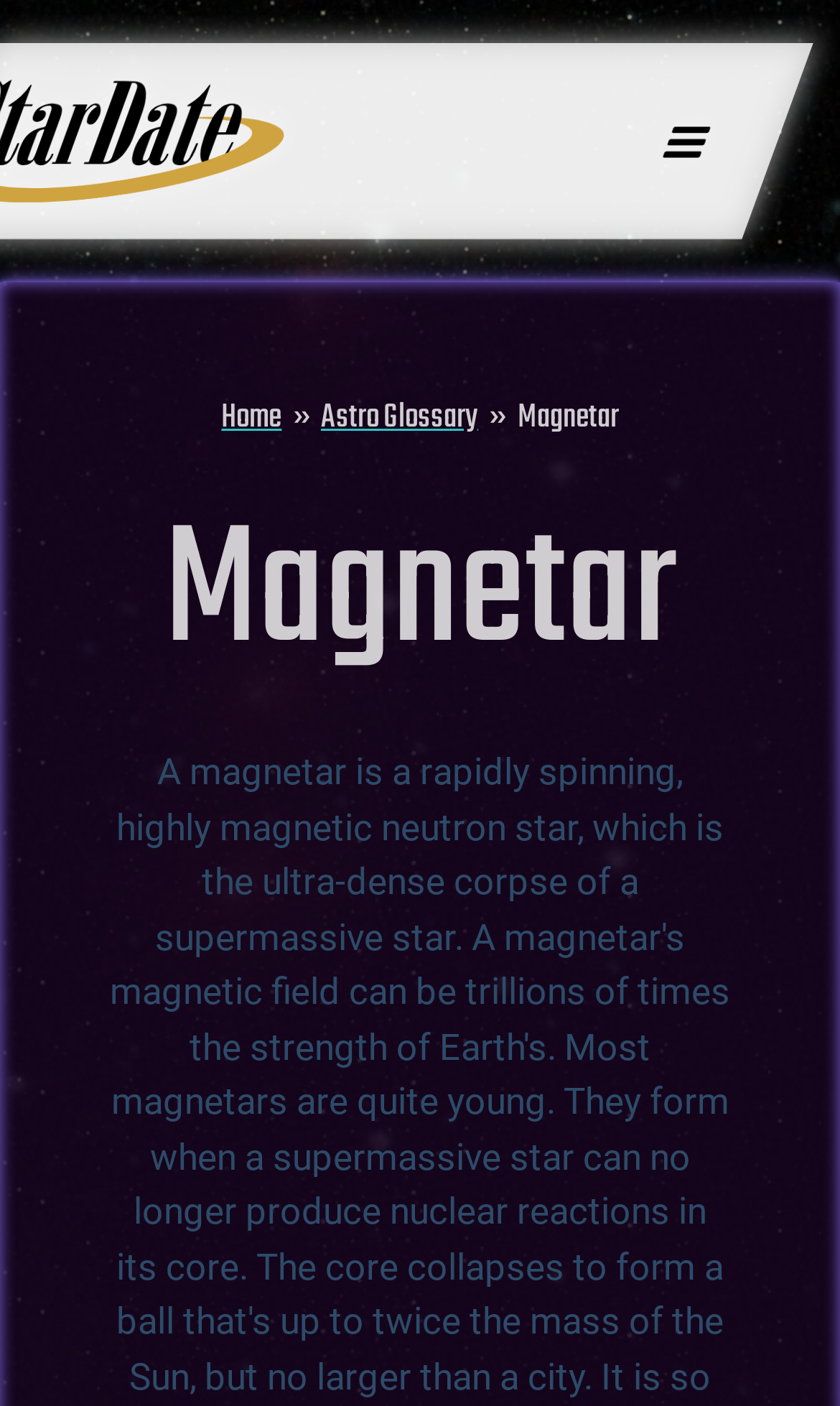What is the category of the current page?
Based on the image, give a concise answer in the form of a single word or short phrase.

Astro Glossary